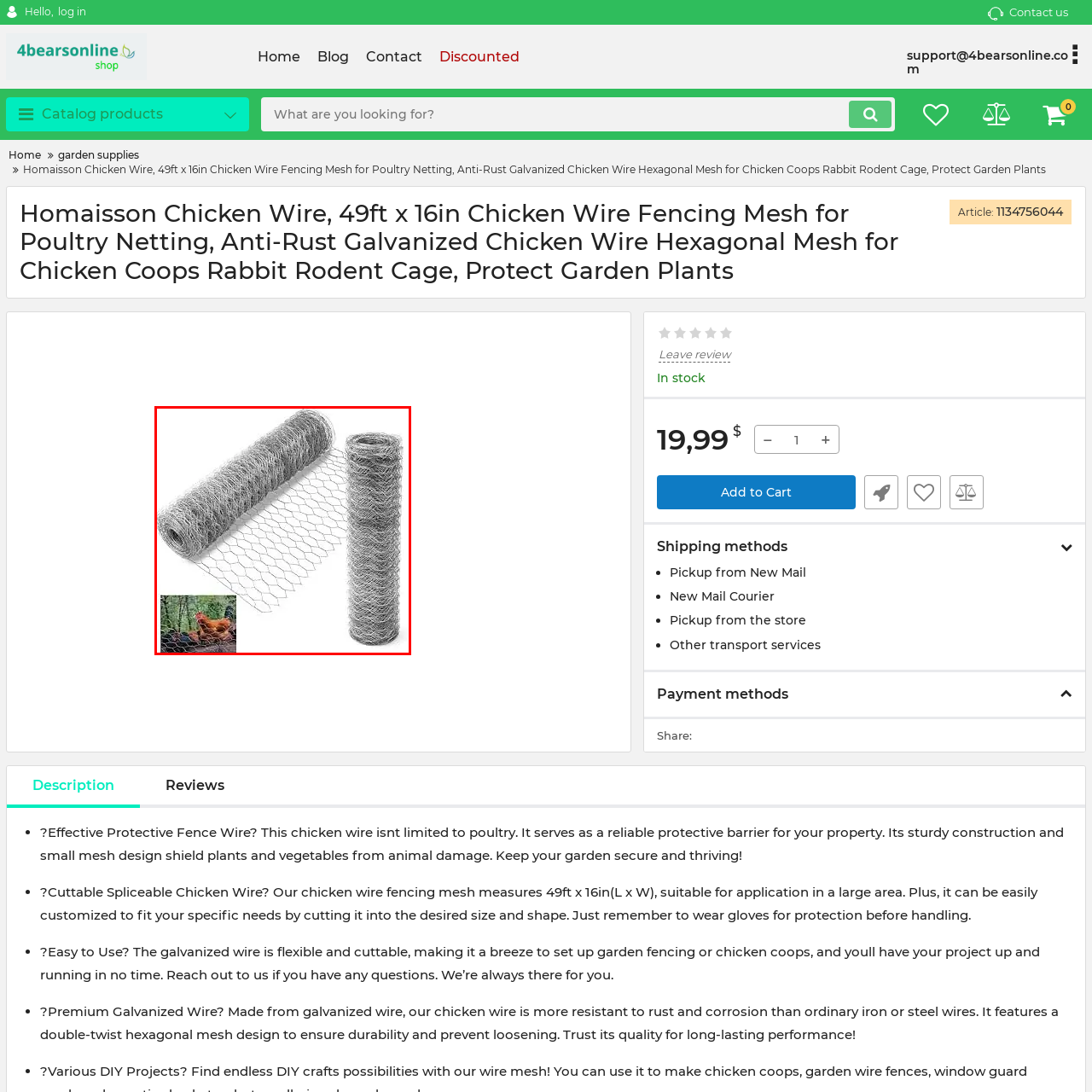Explain the image in the red bounding box with extensive details.

The image features a roll of chicken wire mesh, specifically designed for use in various applications such as fencing for poultry or protecting garden plants. Two rolls are prominently displayed, showcasing the flexible, galvanized metal mesh that features a hexagonal pattern. This type of wire is known for its durability and resistance to rust, making it a reliable choice for building secure enclosures for chickens and other small animals. In the bottom left corner of the image, a photo of chickens interacting with the wire in a natural setting emphasizes its practical use in agricultural and gardening contexts. The product is ideal for anyone looking to safeguard their garden or poultry from potential threats.